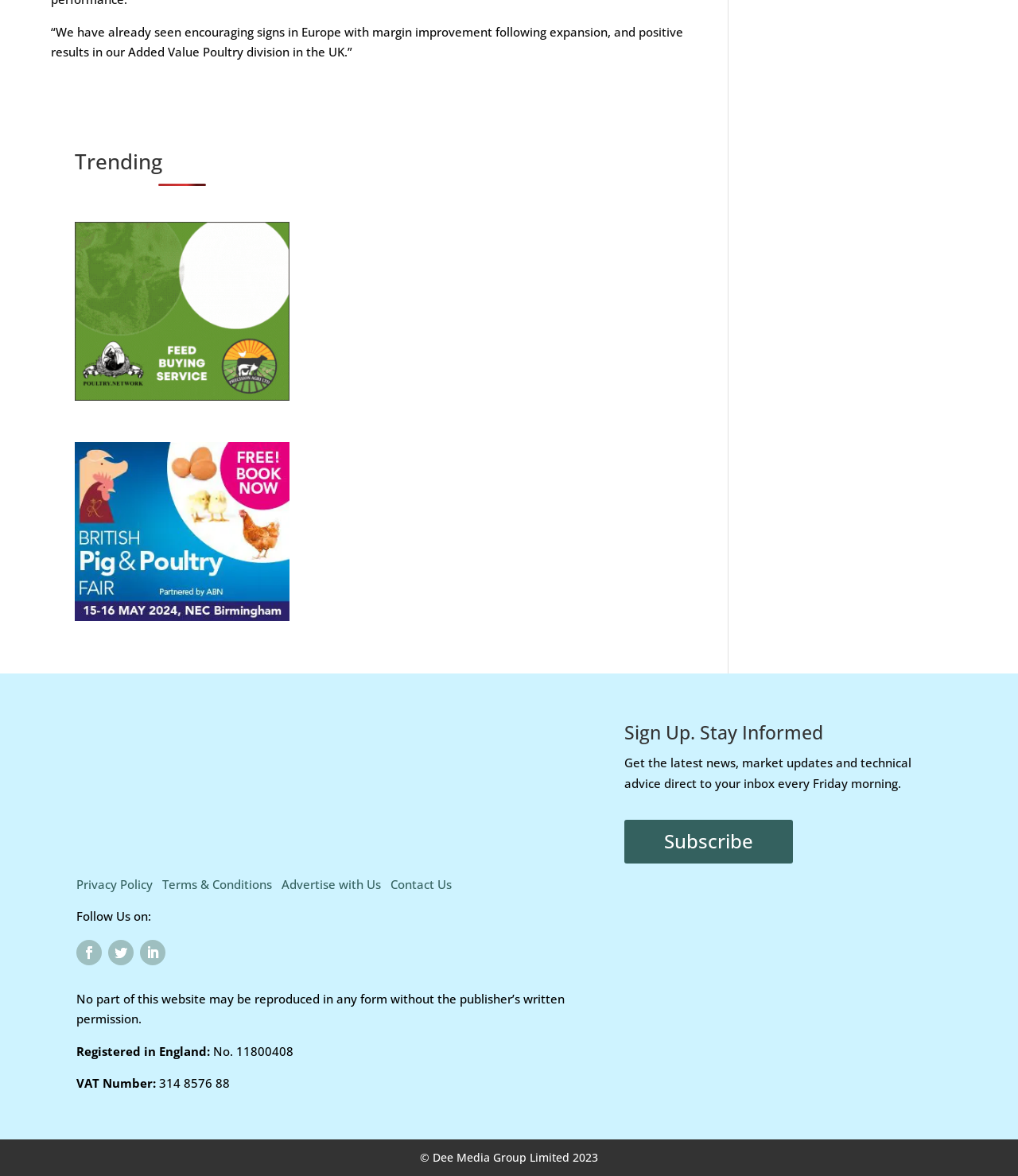What is the company's VAT number?
Based on the image, respond with a single word or phrase.

314 8576 88